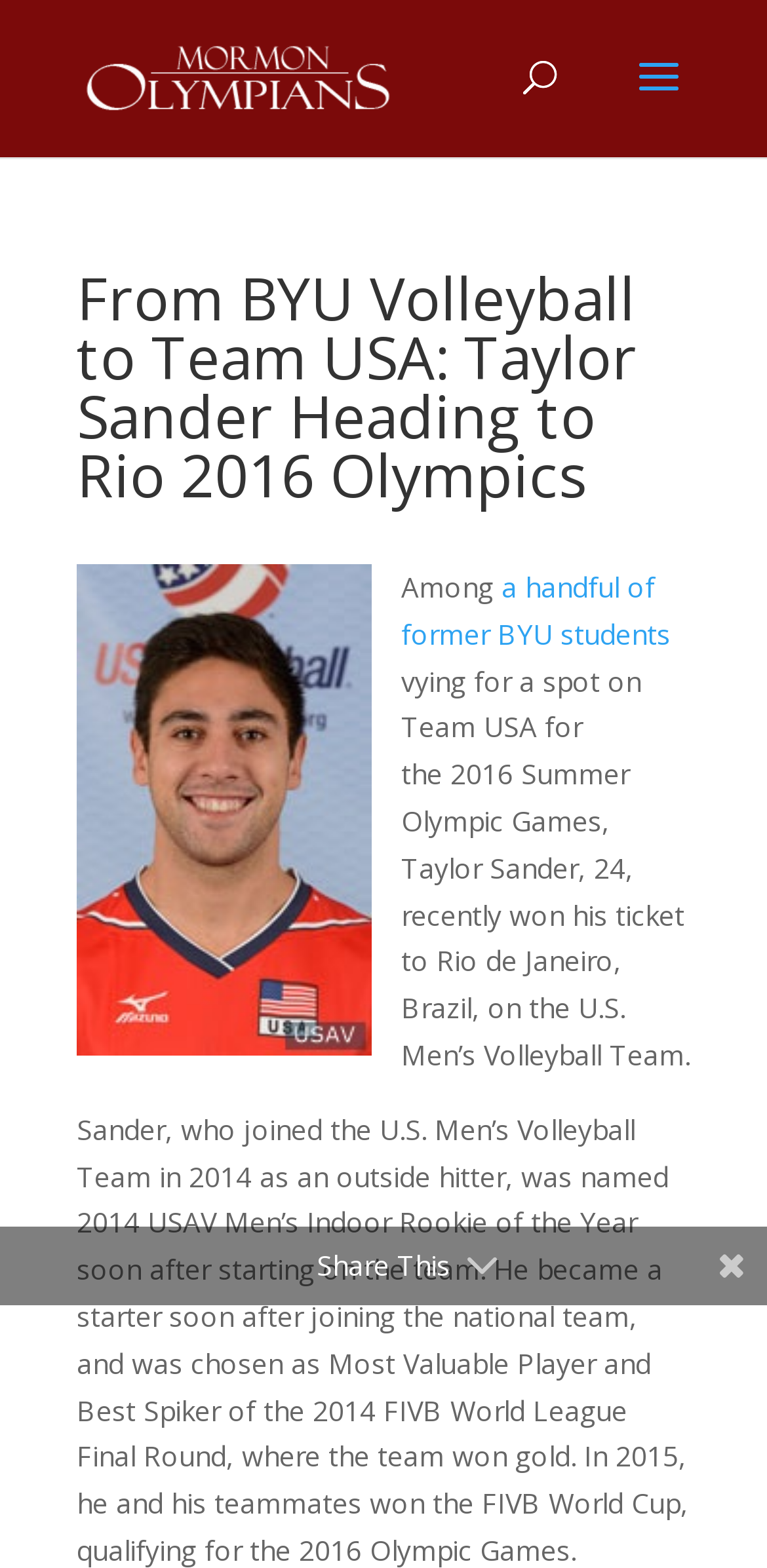Given the description alt="Mormon Olympians", predict the bounding box coordinates of the UI element. Ensure the coordinates are in the format (top-left x, top-left y, bottom-right x, bottom-right y) and all values are between 0 and 1.

[0.11, 0.036, 0.51, 0.06]